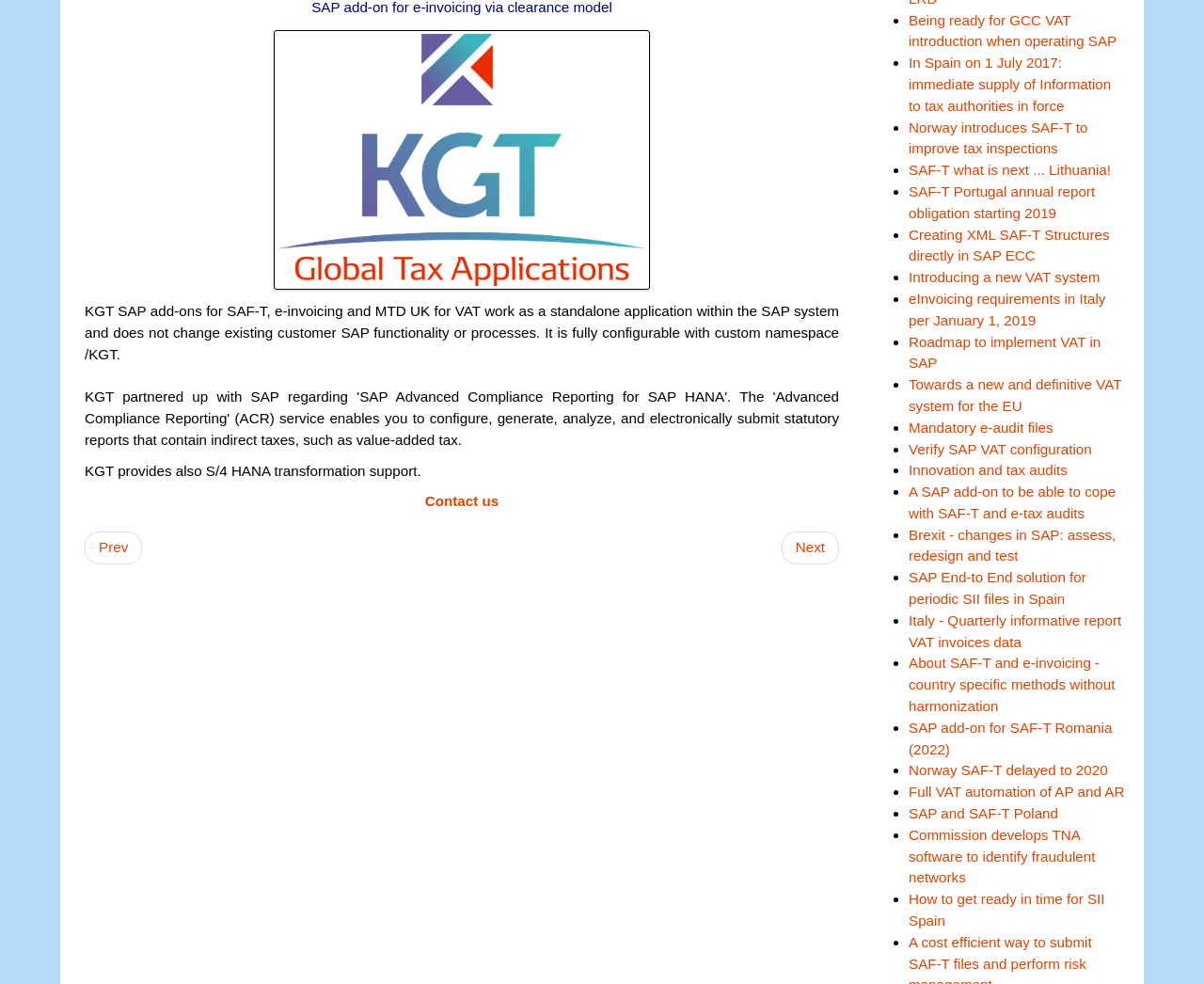Could you indicate the bounding box coordinates of the region to click in order to complete this instruction: "Click on 'Being ready for GCC VAT introduction when operating SAP'".

[0.755, 0.012, 0.928, 0.05]